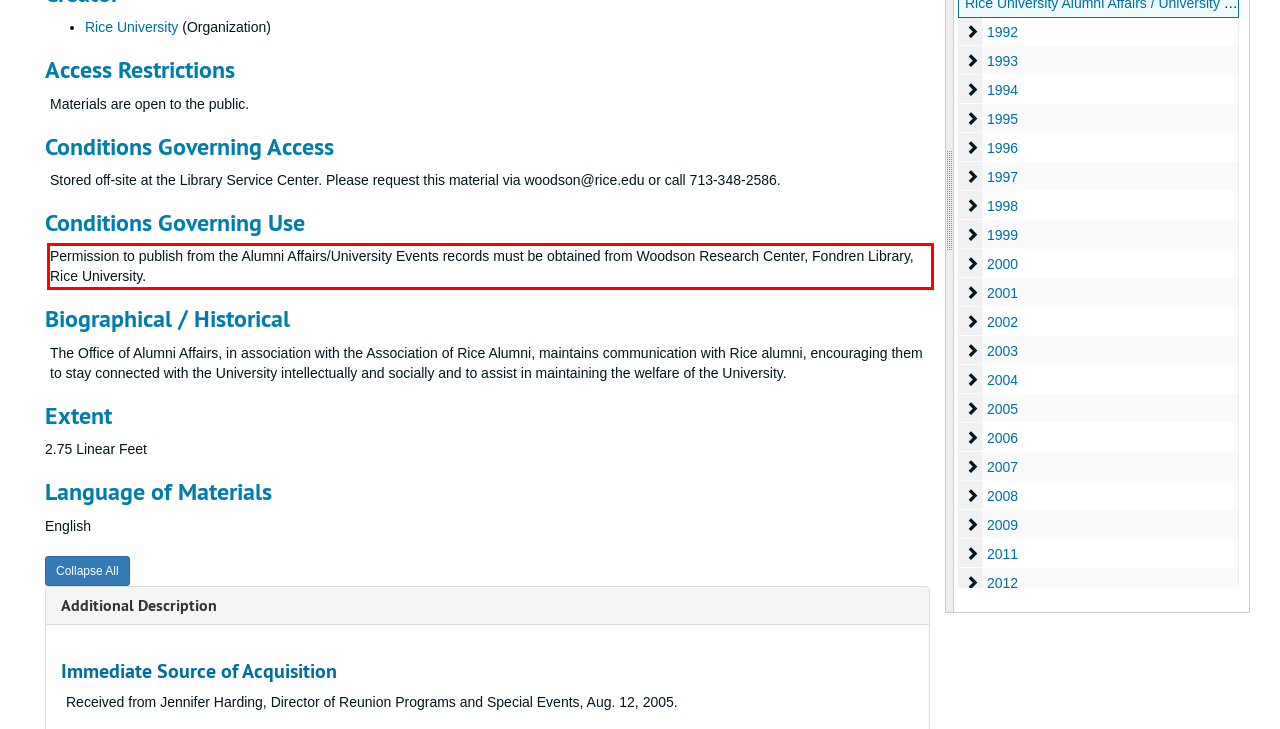Within the screenshot of the webpage, locate the red bounding box and use OCR to identify and provide the text content inside it.

Permission to publish from the Alumni Affairs/University Events records must be obtained from Woodson Research Center, Fondren Library, Rice University.